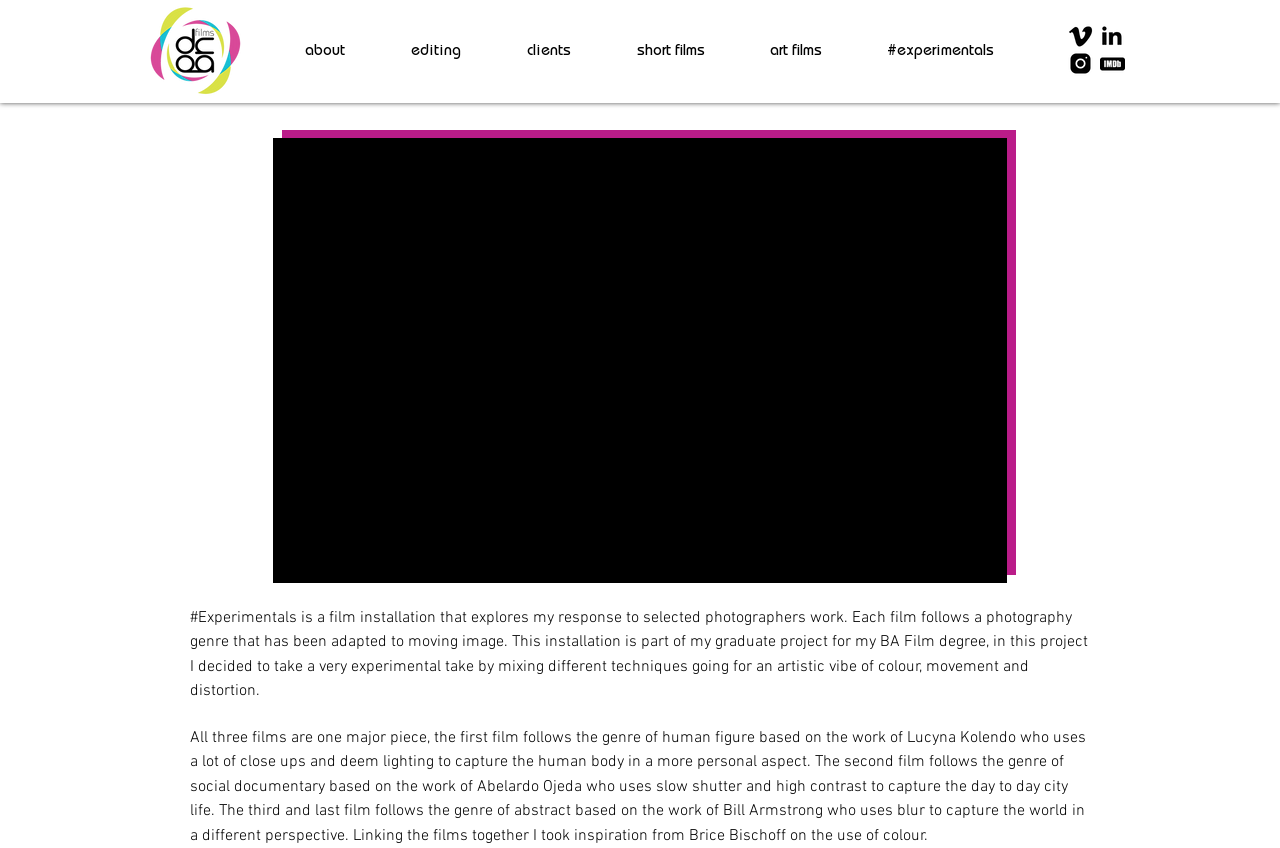Can you give a detailed response to the following question using the information from the image? What is the genre of the second film?

According to the StaticText element with bounding box coordinates [0.148, 0.858, 0.848, 0.997], the text describes 'The second film follows the genre of social documentary...' which indicates that the genre of the second film is social documentary.